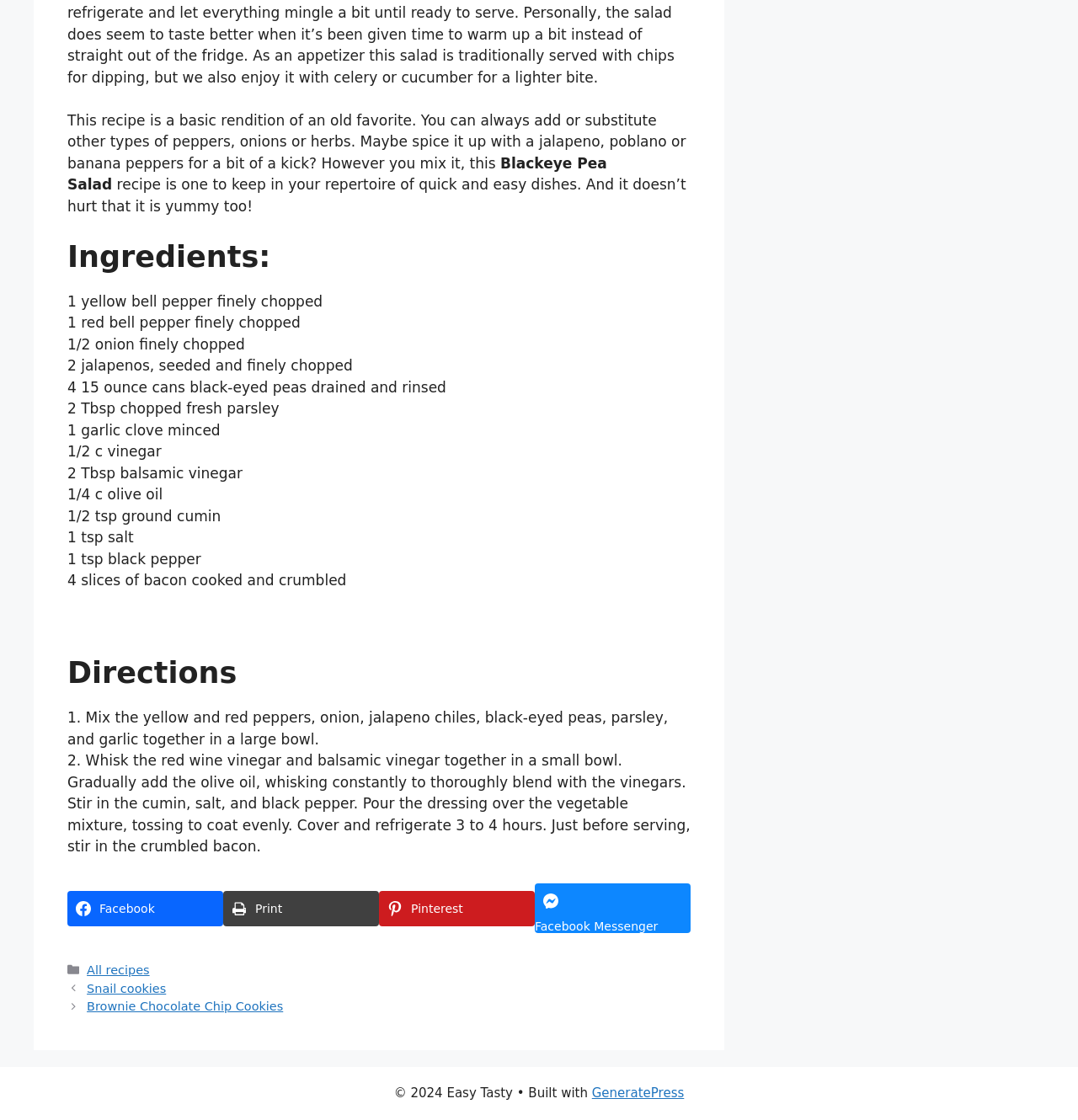Identify the bounding box for the UI element that is described as follows: "Brownie Chocolate Chip Cookies".

[0.081, 0.893, 0.263, 0.905]